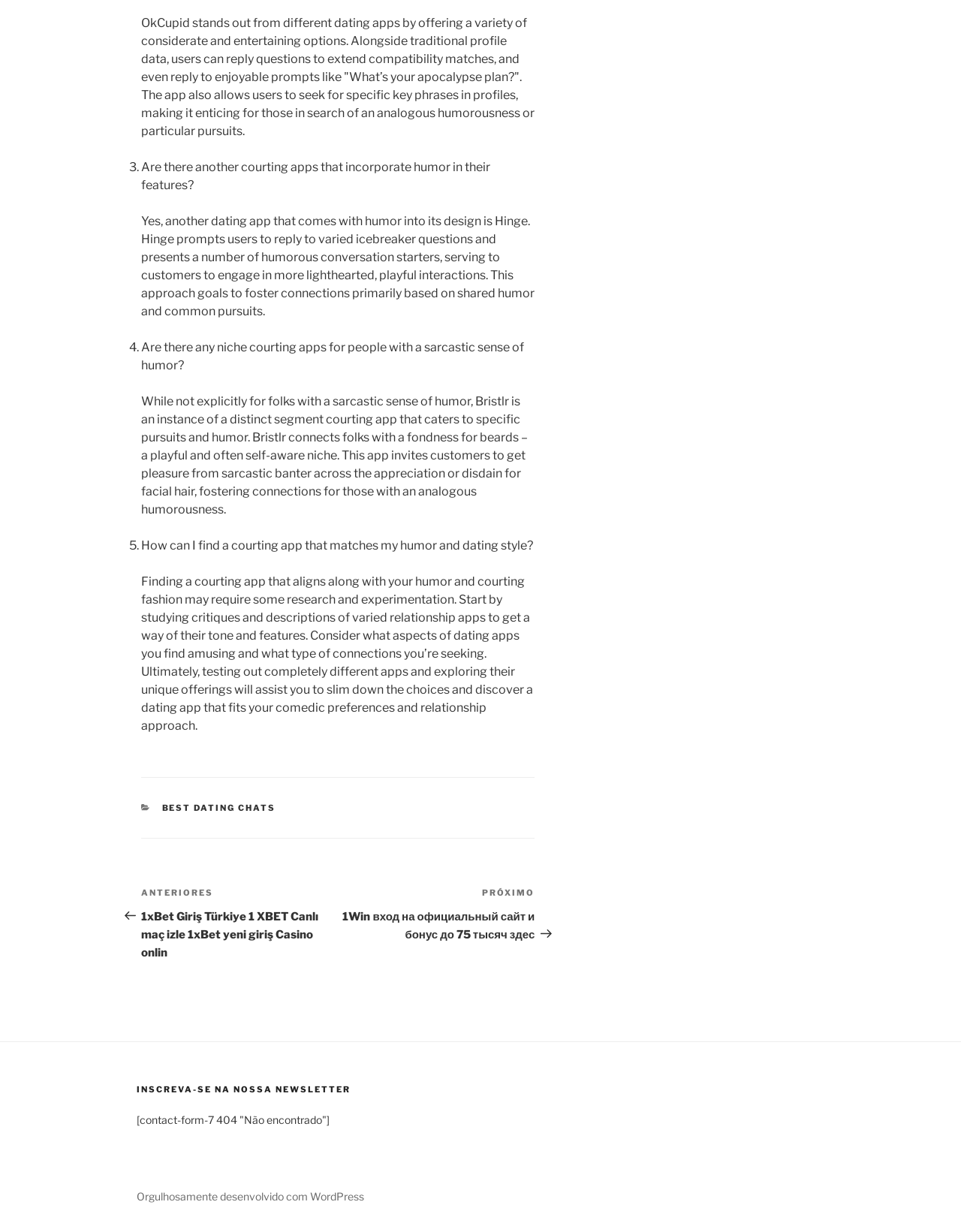What is the main topic of the webpage?
Provide a one-word or short-phrase answer based on the image.

Dating apps